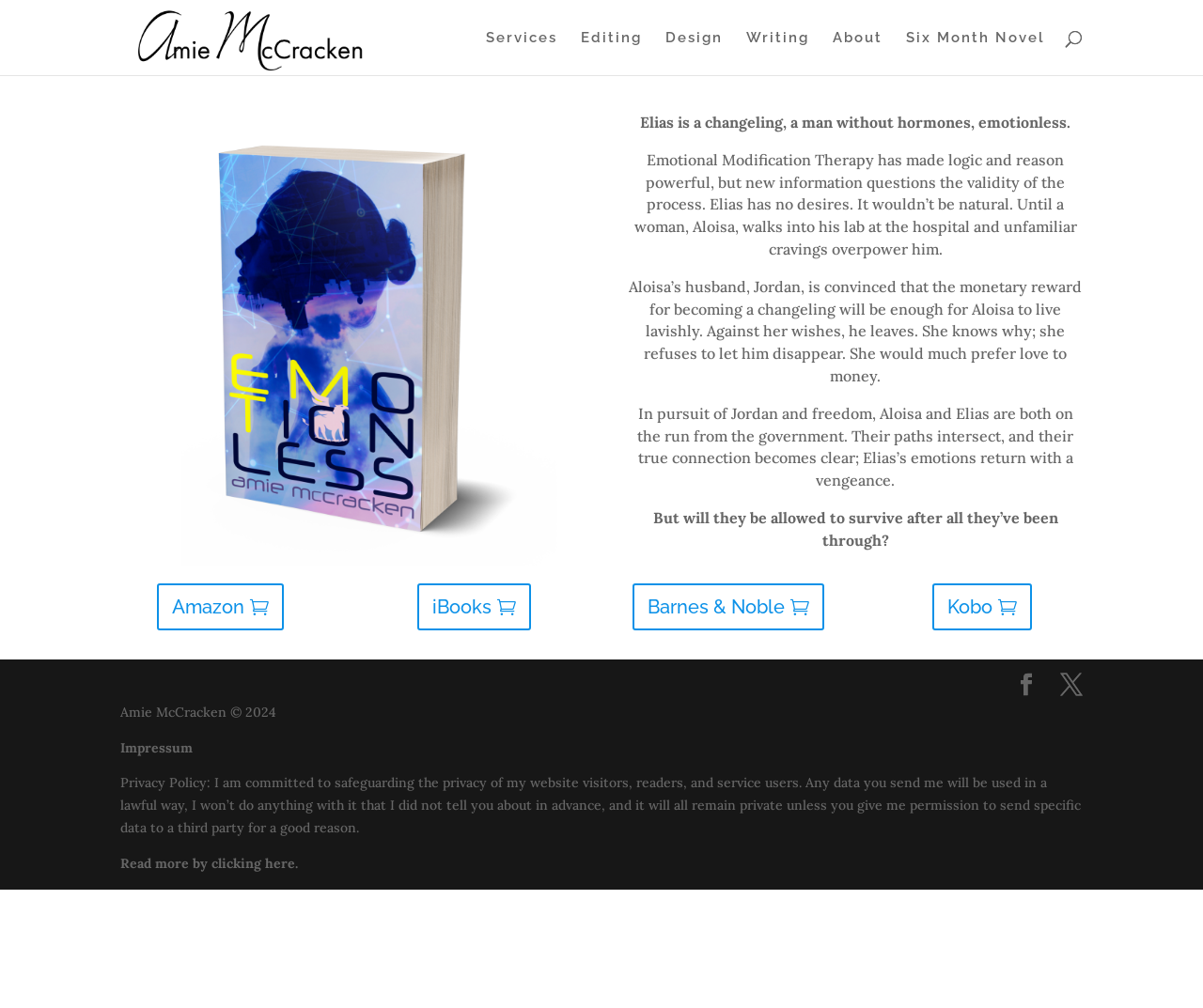What is the purpose of the 'Services' link?
Use the screenshot to answer the question with a single word or phrase.

To access services offered by Amie McCracken